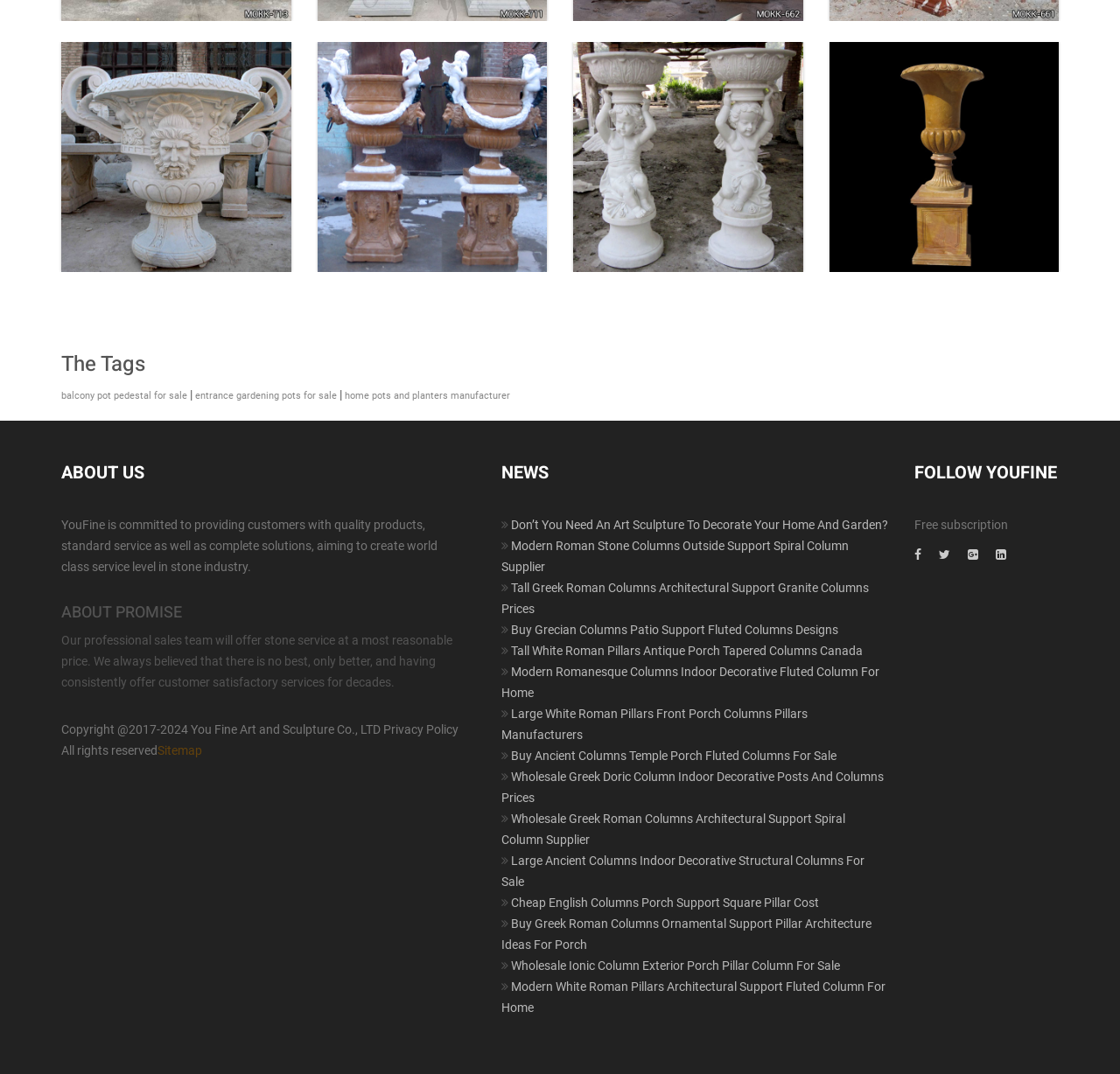Kindly provide the bounding box coordinates of the section you need to click on to fulfill the given instruction: "Check the flower planter white marble material life size for garden dec modern sample design".

[0.055, 0.138, 0.26, 0.152]